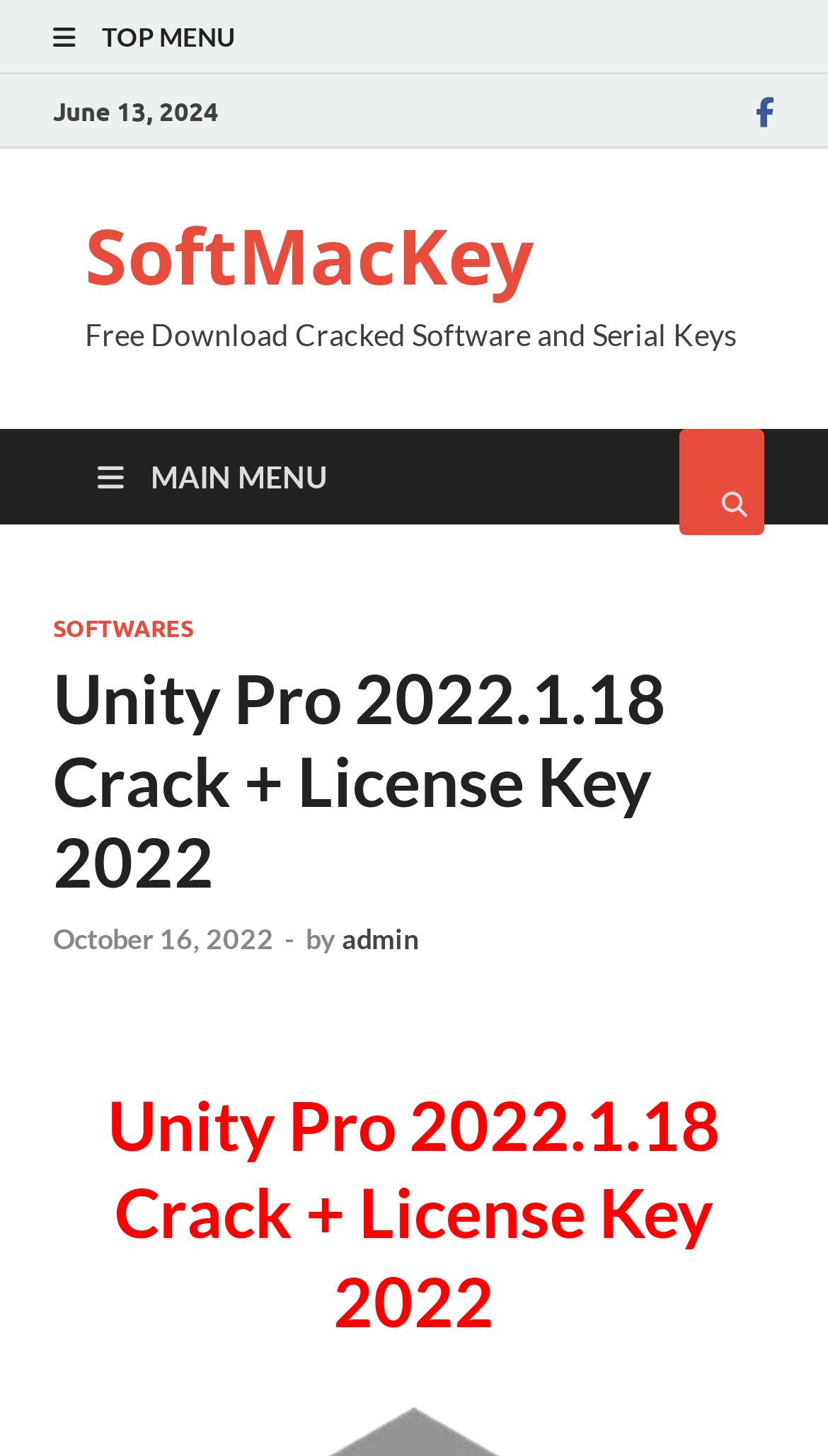Please respond in a single word or phrase: 
What is the category of software mentioned?

Unity Pro